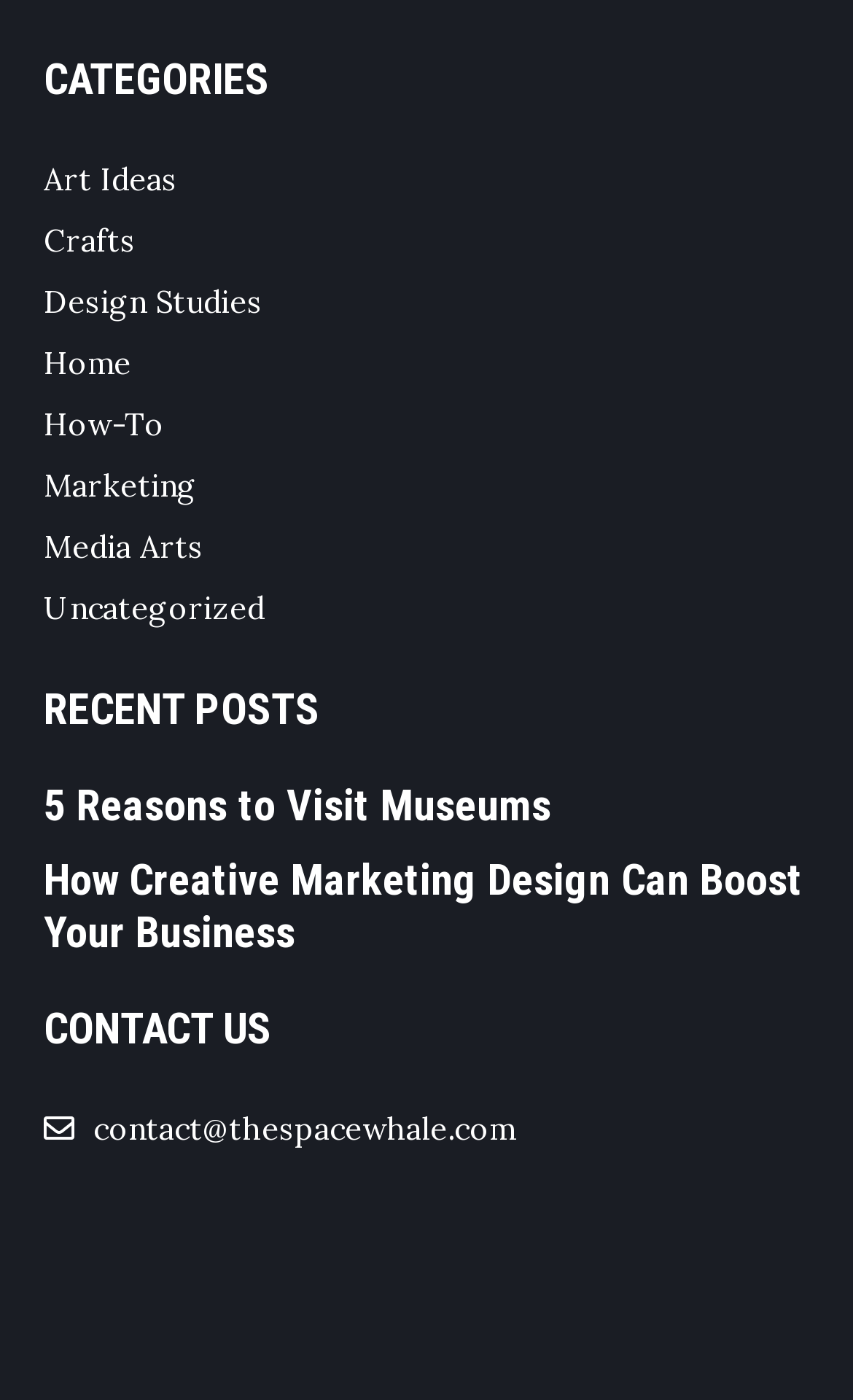How many links are under the 'Categories' navigation?
Based on the image, provide a one-word or brief-phrase response.

8